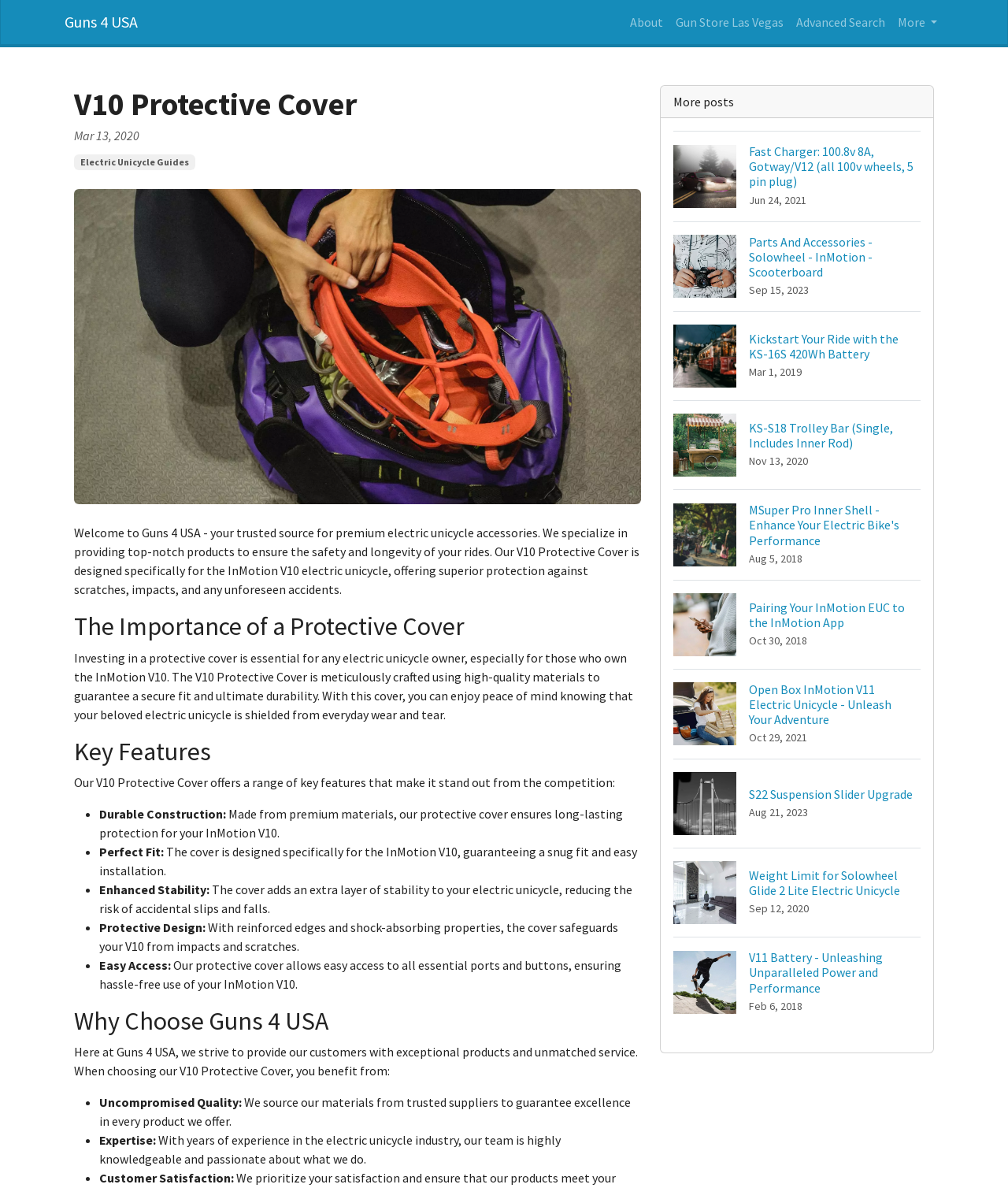Find the bounding box coordinates for the area that should be clicked to accomplish the instruction: "View the 'Fast Charger: 100.8v 8A, Gotway/V12 (all 100v wheels, 5 pin plug)' post".

[0.668, 0.11, 0.913, 0.186]